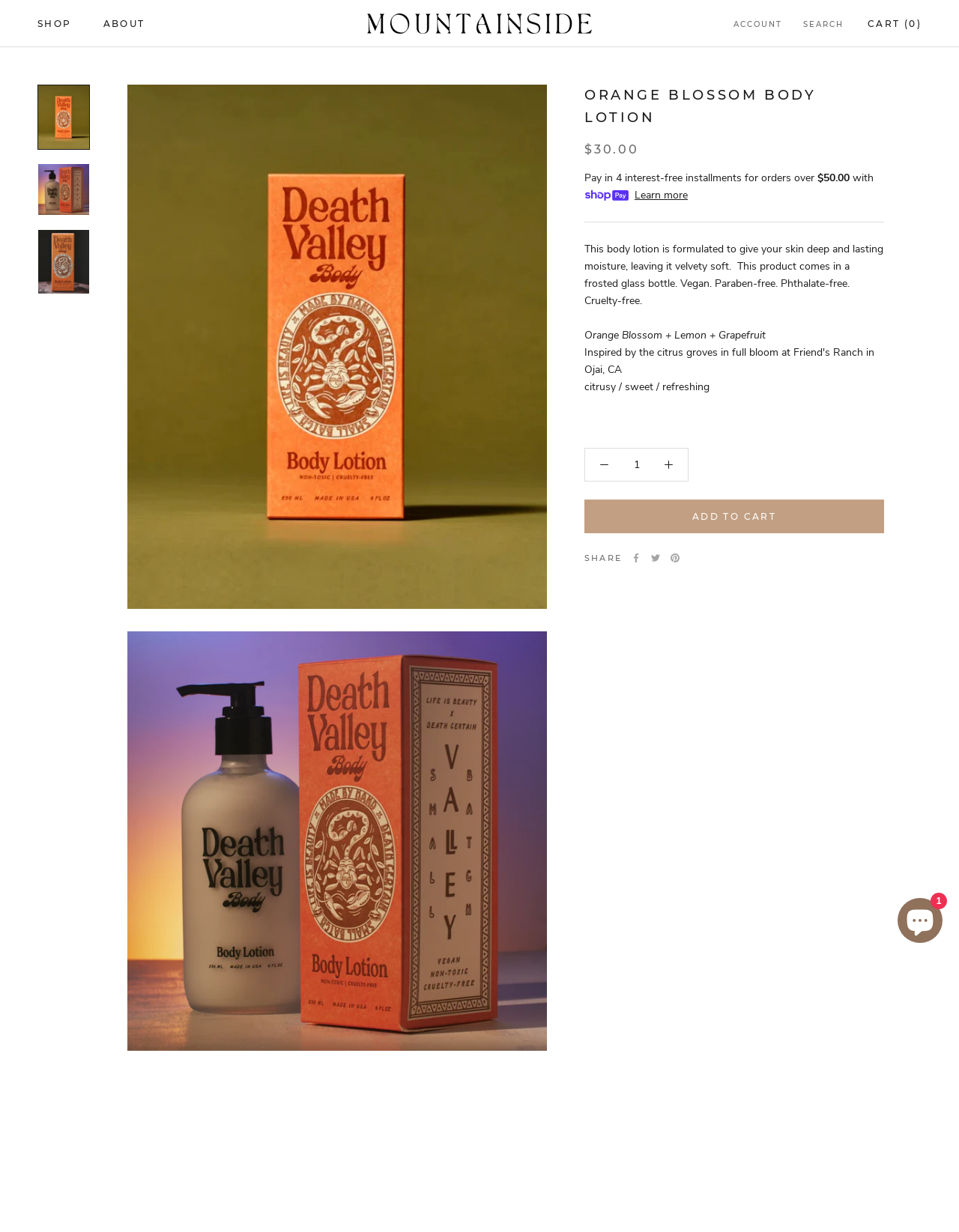Could you find the bounding box coordinates of the clickable area to complete this instruction: "Click the ADD TO CART button"?

[0.609, 0.405, 0.922, 0.433]